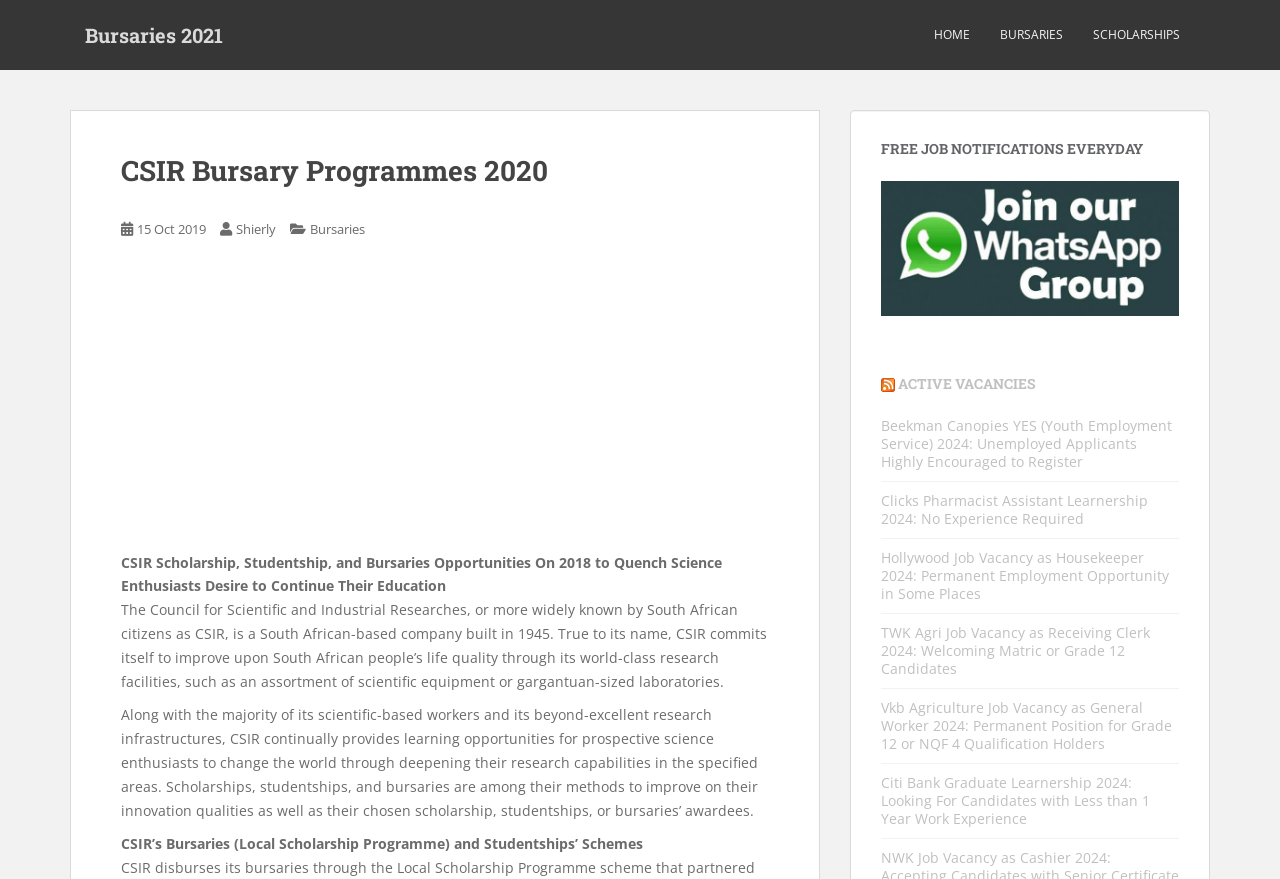Provide your answer to the question using just one word or phrase: What is the name of the organization providing bursaries?

CSIR